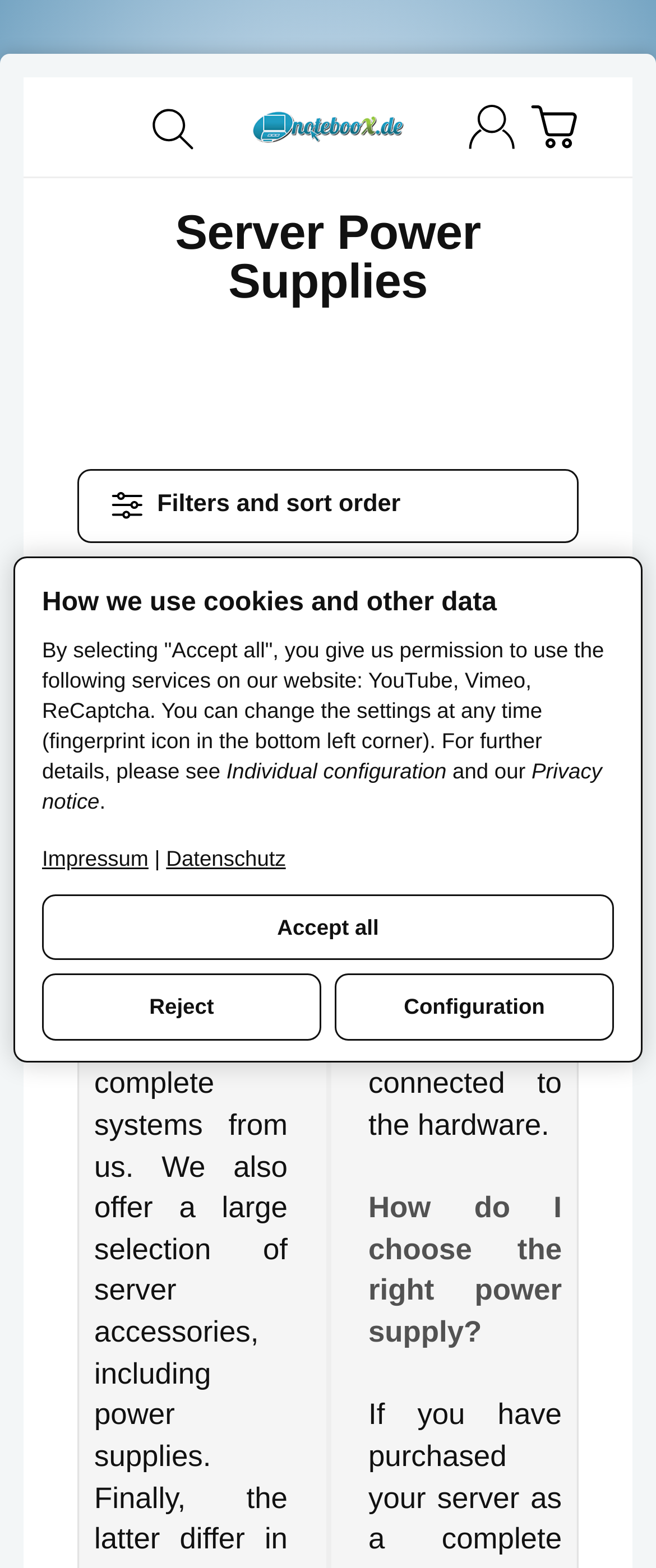What is the name of the website?
Please interpret the details in the image and answer the question thoroughly.

I found the name of the website by looking at the link element with the text 'noteboox.de - neue und gebrauchte Hardware' which is likely to be the website's logo or title.